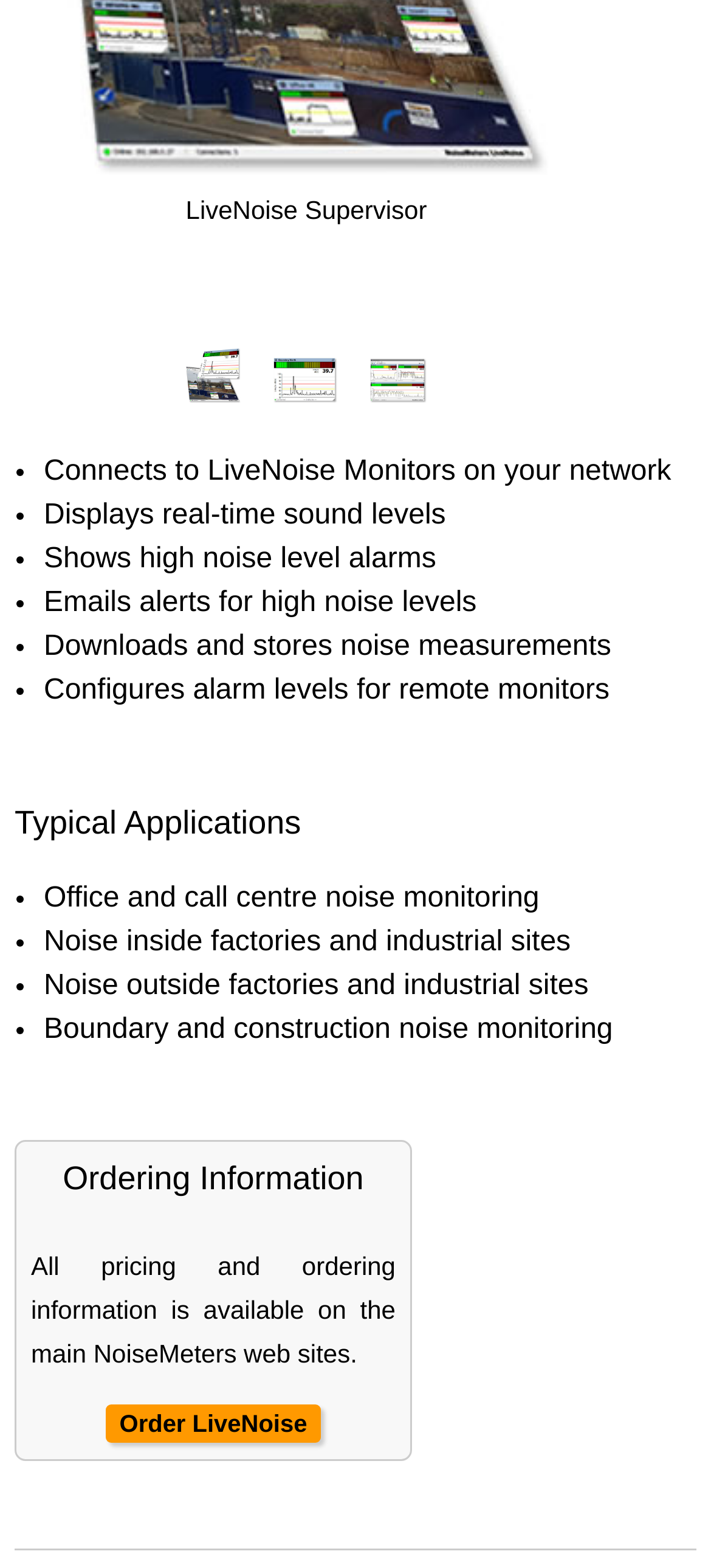Given the webpage screenshot and the description, determine the bounding box coordinates (top-left x, top-left y, bottom-right x, bottom-right y) that define the location of the UI element matching this description: Entertainment

[0.021, 0.035, 0.979, 0.081]